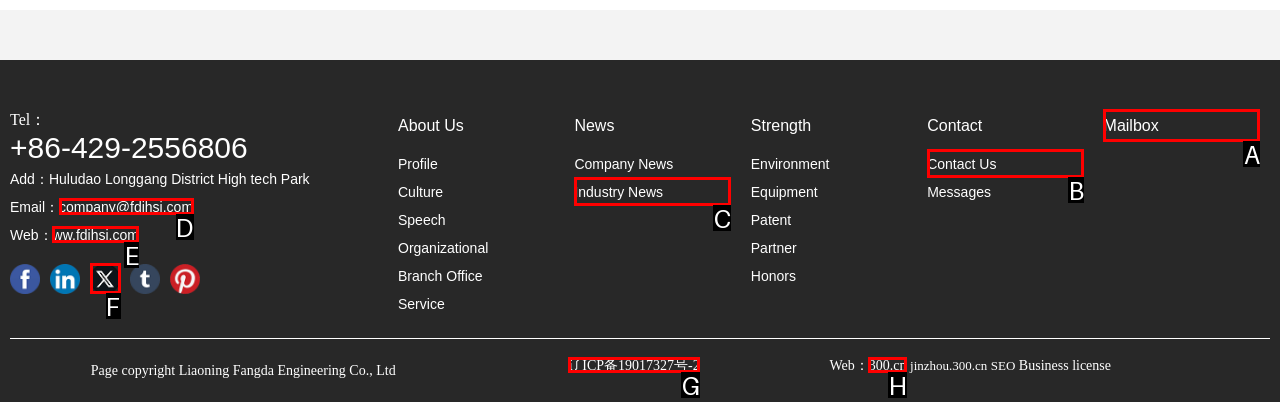Identify the letter corresponding to the UI element that matches this description: ww.fdjhsj.com
Answer using only the letter from the provided options.

E